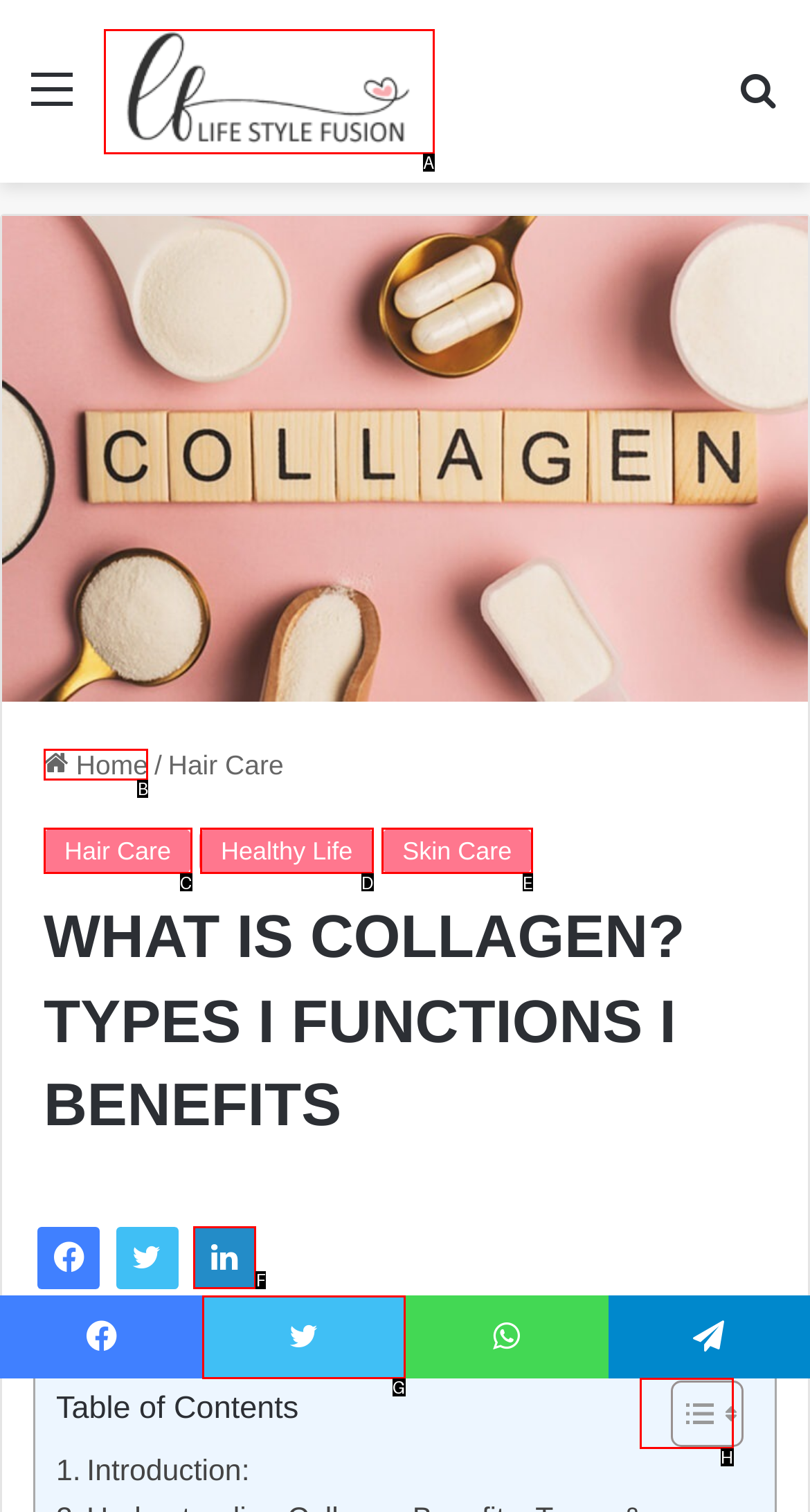Using the description: title="The Lifestyle Fusion"
Identify the letter of the corresponding UI element from the choices available.

A